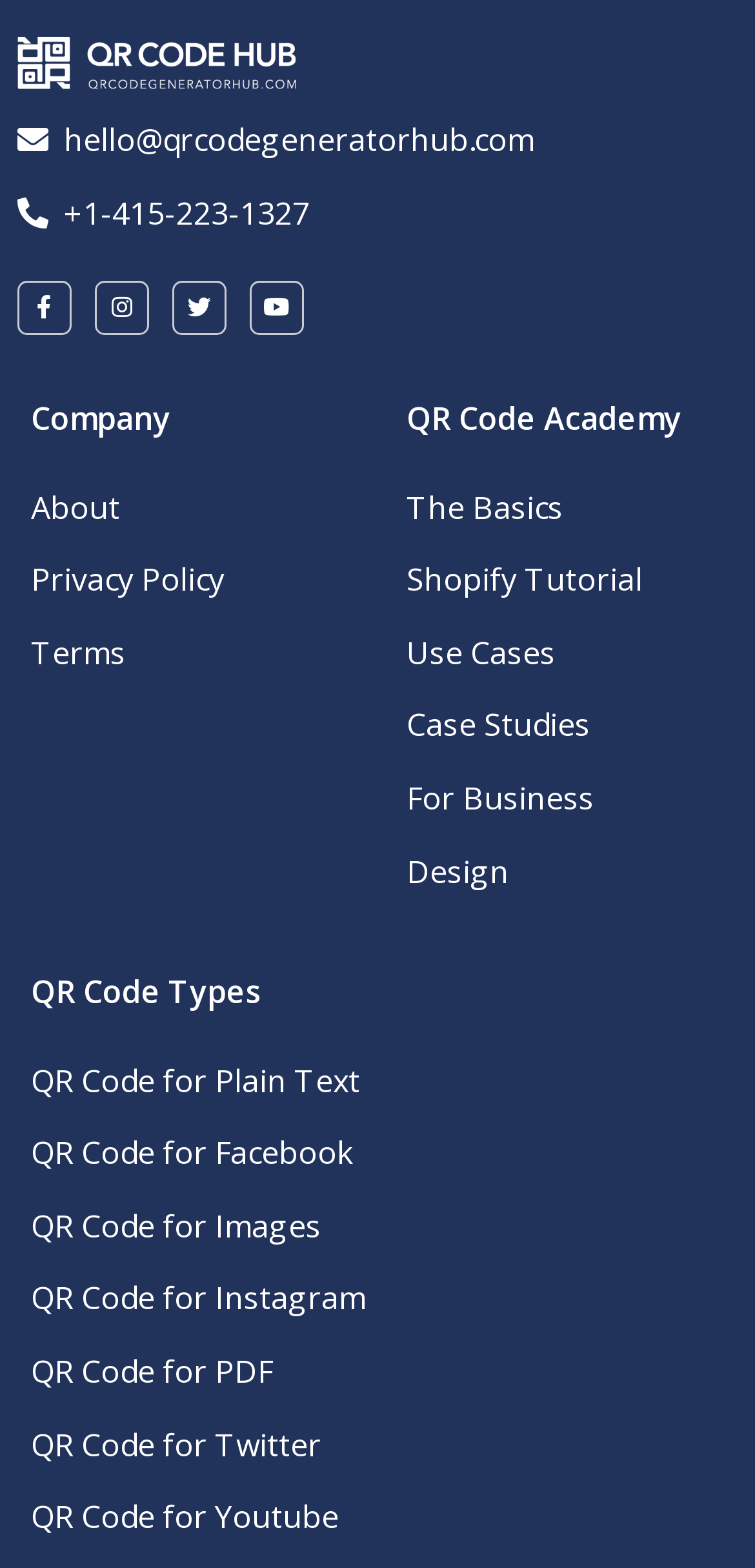Please determine the bounding box coordinates for the UI element described here. Use the format (top-left x, top-left y, bottom-right x, bottom-right y) with values bounded between 0 and 1: QR Code for Twitter

[0.041, 0.899, 0.959, 0.945]